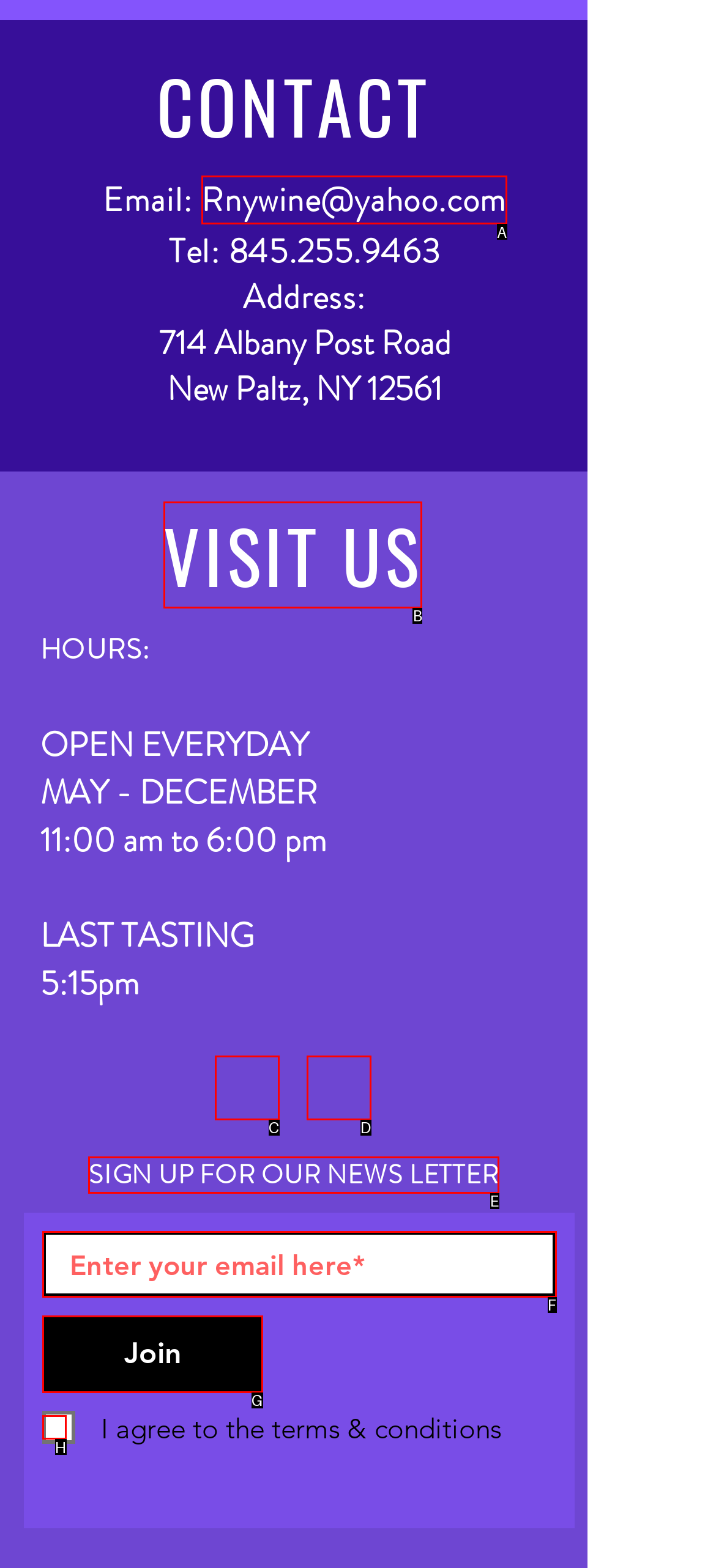Tell me the correct option to click for this task: Click the Get Started button
Write down the option's letter from the given choices.

None